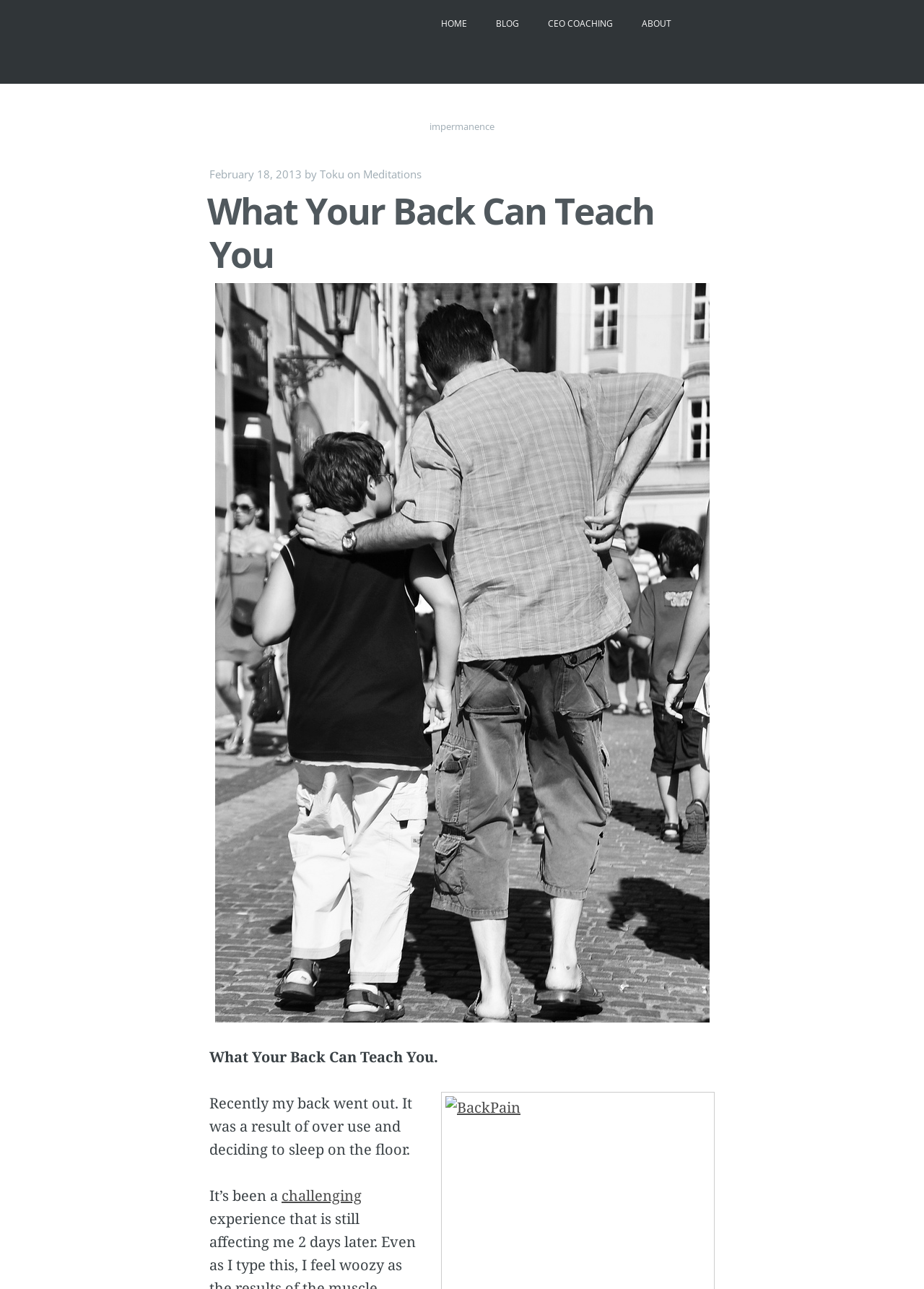Please determine the bounding box coordinates of the clickable area required to carry out the following instruction: "go to home page". The coordinates must be four float numbers between 0 and 1, represented as [left, top, right, bottom].

[0.462, 0.003, 0.521, 0.034]